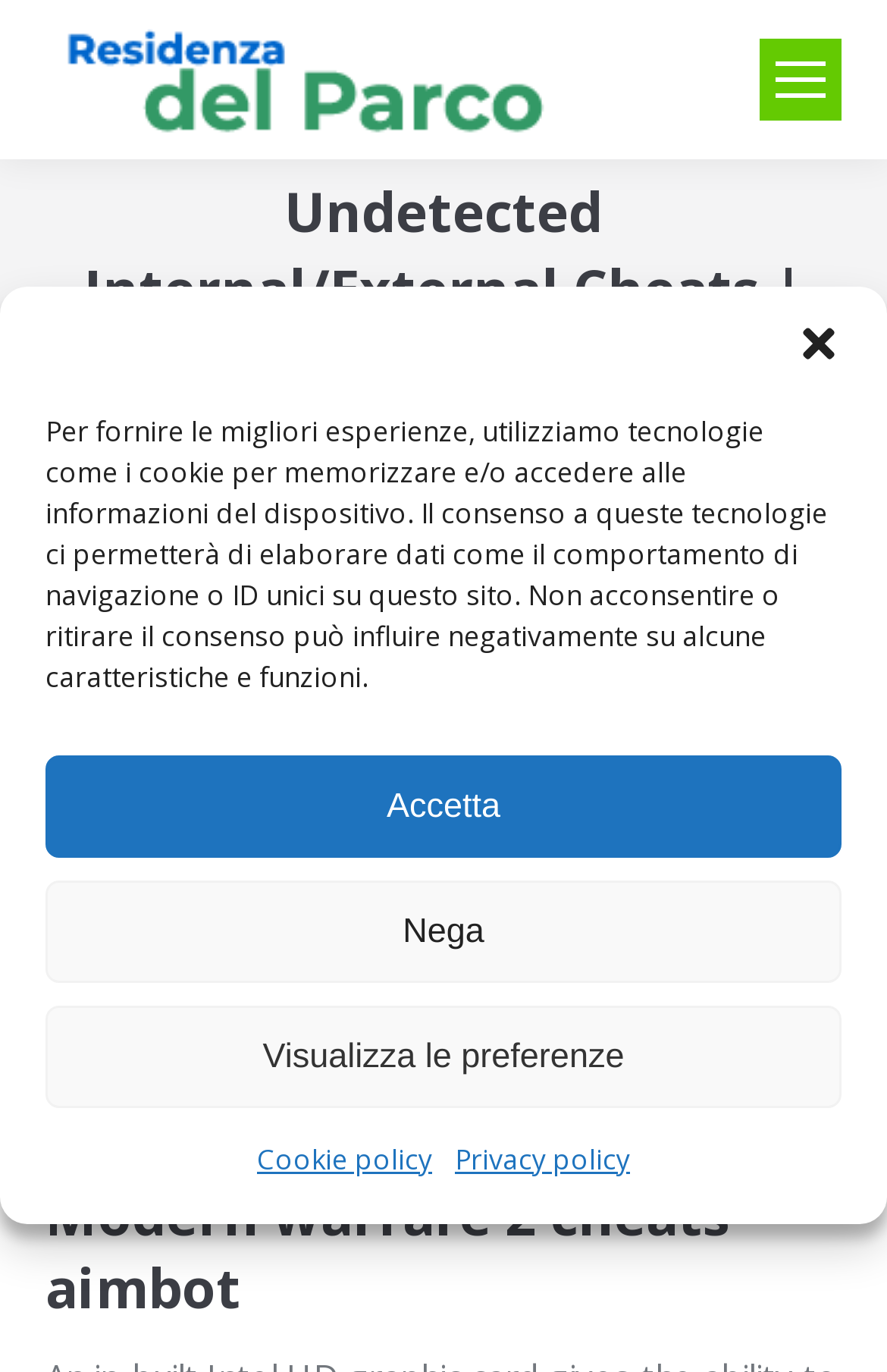Locate the bounding box coordinates of the clickable area needed to fulfill the instruction: "Expand the 'Main Menu'".

None